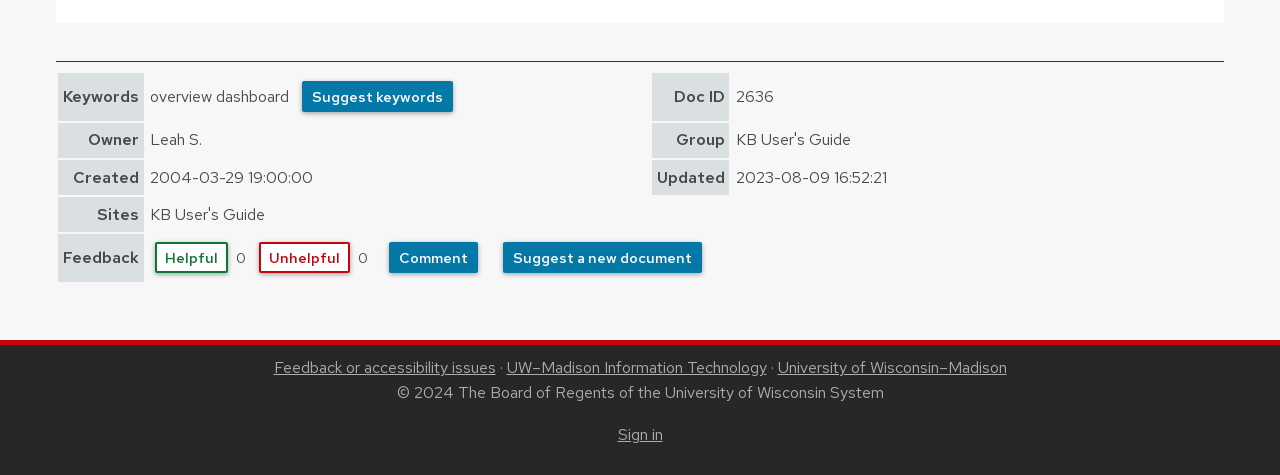Please determine the bounding box coordinates of the clickable area required to carry out the following instruction: "Suggest keywords". The coordinates must be four float numbers between 0 and 1, represented as [left, top, right, bottom].

[0.236, 0.17, 0.354, 0.235]